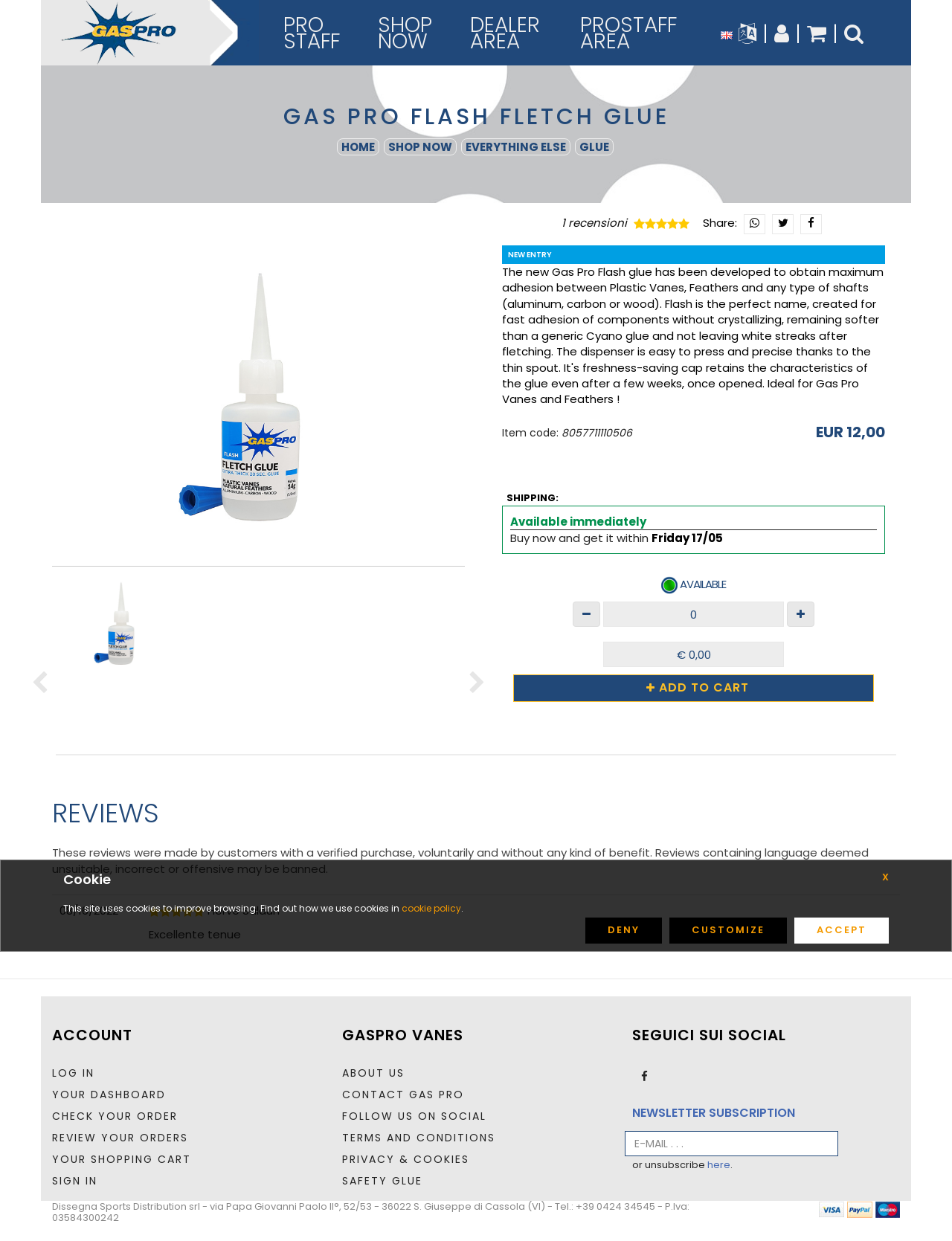What is the price of the product?
Answer the question with a single word or phrase, referring to the image.

EUR 12,00